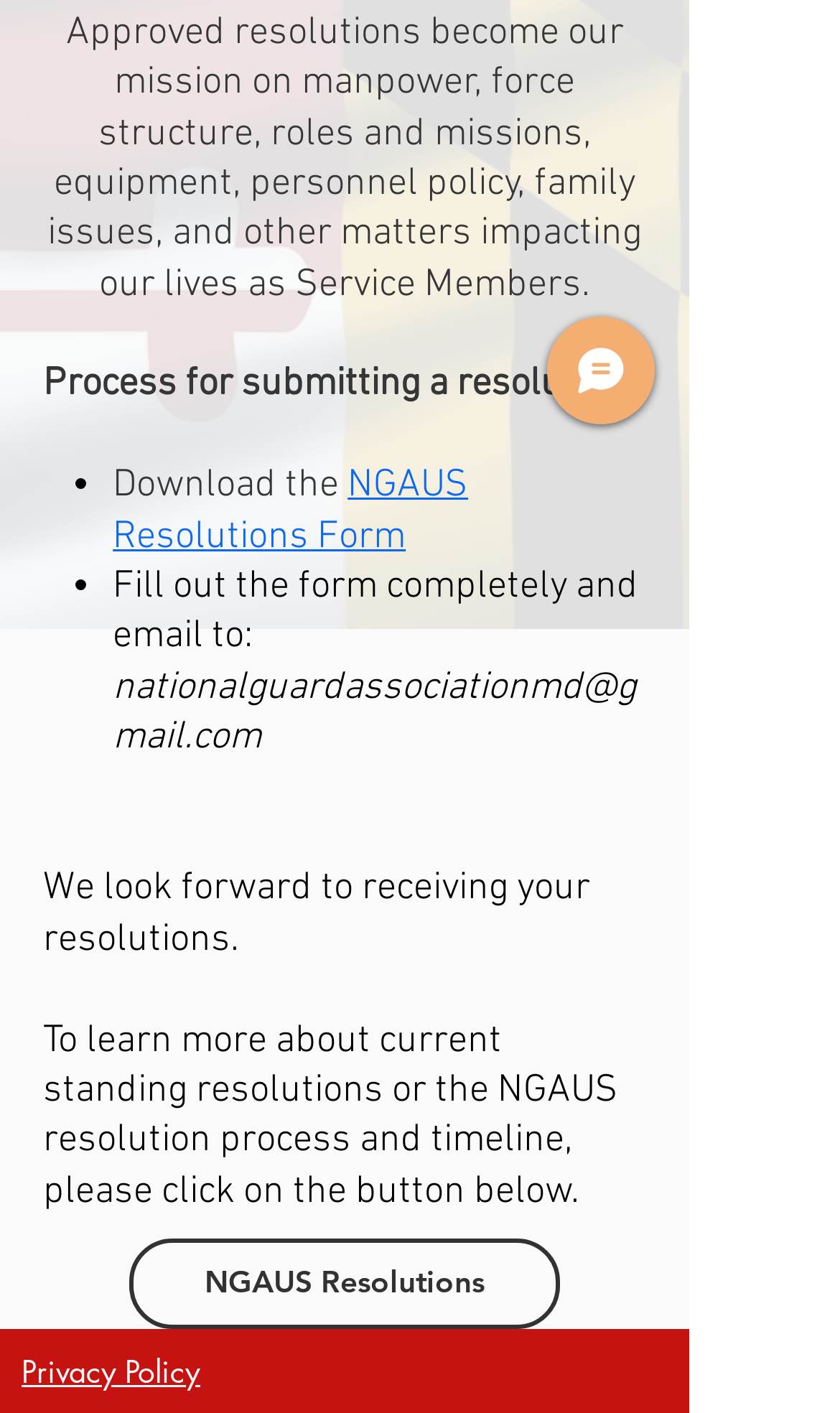Determine the bounding box coordinates for the HTML element described here: "Privacy Policy".

[0.026, 0.957, 0.238, 0.983]